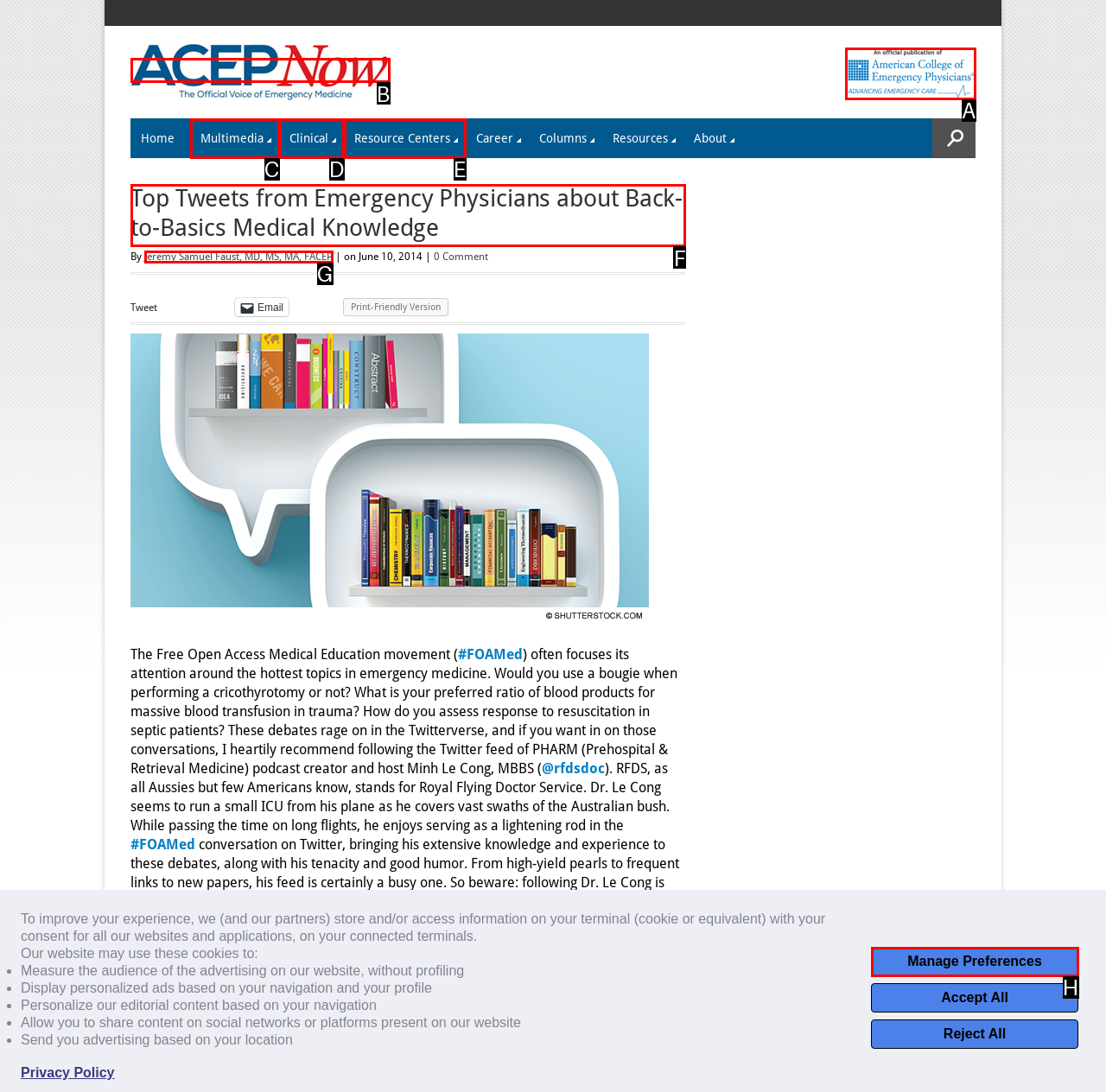Tell me which one HTML element I should click to complete the following task: Read the 'Top Tweets from Emergency Physicians about Back-to-Basics Medical Knowledge' article Answer with the option's letter from the given choices directly.

F